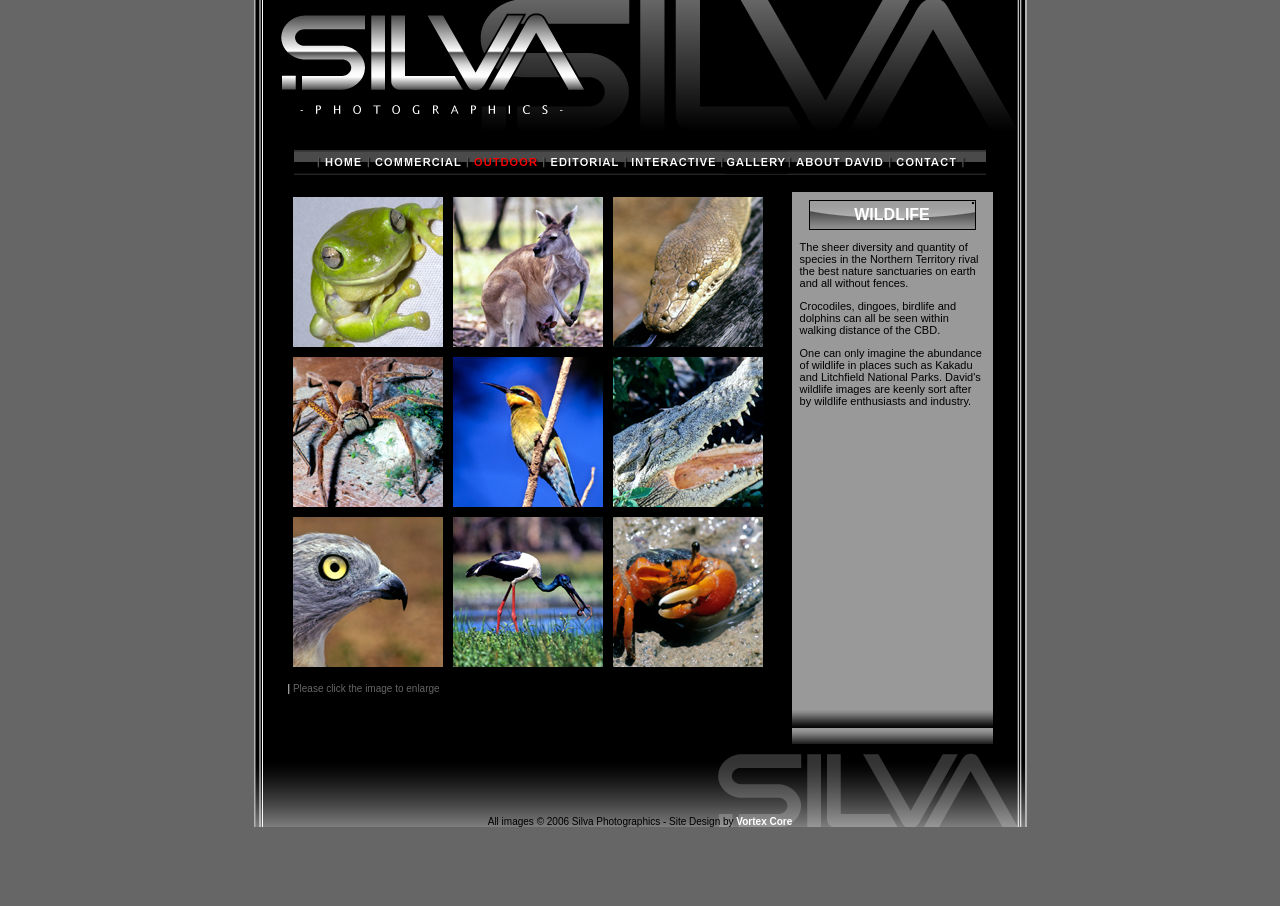Refer to the image and provide an in-depth answer to the question:
What type of photography is featured on this webpage?

Based on the webpage content, it appears that the photographer, David Silva, specializes in wildlife photography, as evidenced by the images and descriptions of various animals, such as frogs, kangaroos, and crocodiles.